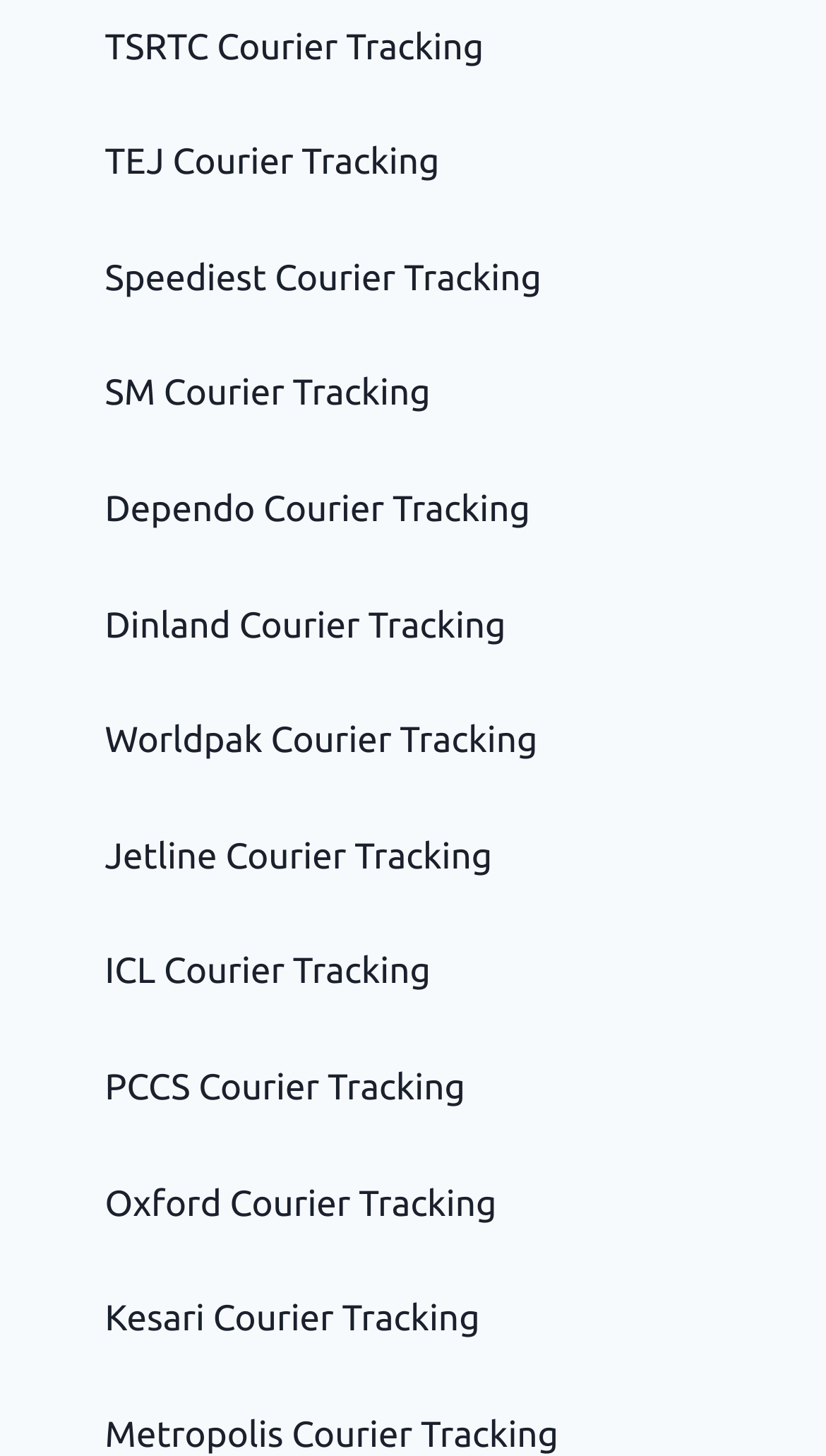Determine the bounding box coordinates of the clickable element to complete this instruction: "track TSRTC courier". Provide the coordinates in the format of four float numbers between 0 and 1, [left, top, right, bottom].

[0.127, 0.018, 0.586, 0.046]